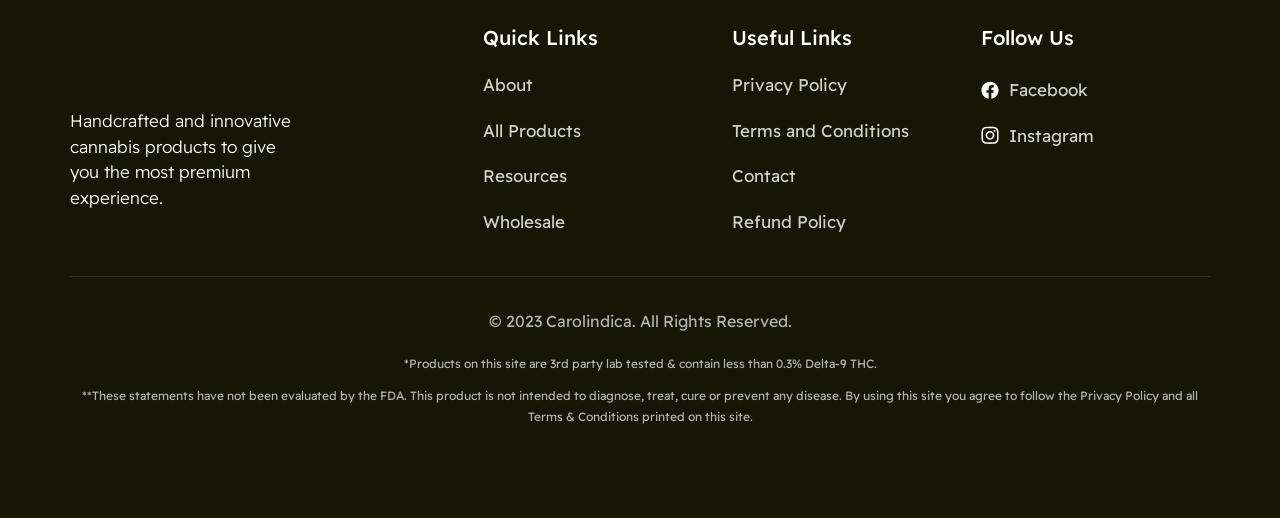What are the three sections on the top of the webpage?
Carefully analyze the image and provide a detailed answer to the question.

The top section of the webpage is divided into three parts, namely 'Quick Links', 'Useful Links', and 'Follow Us', each containing relevant links.